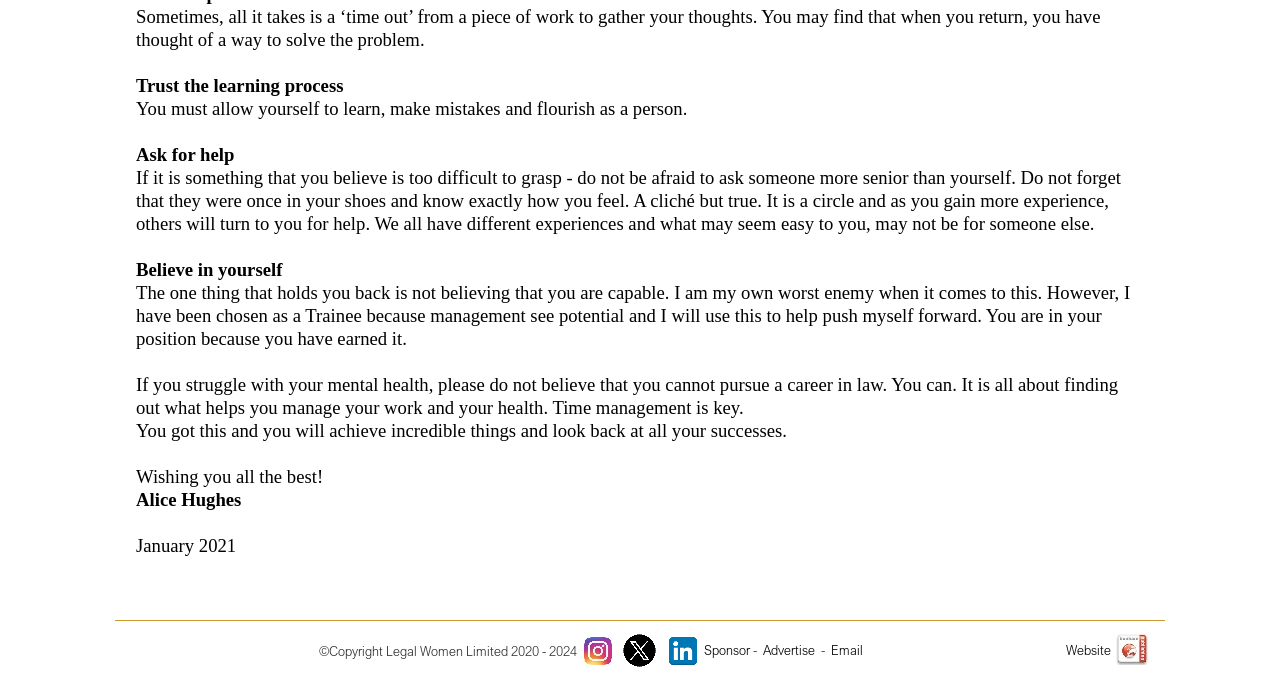Given the element description: "Sponsor", predict the bounding box coordinates of this UI element. The coordinates must be four float numbers between 0 and 1, given as [left, top, right, bottom].

[0.55, 0.934, 0.586, 0.958]